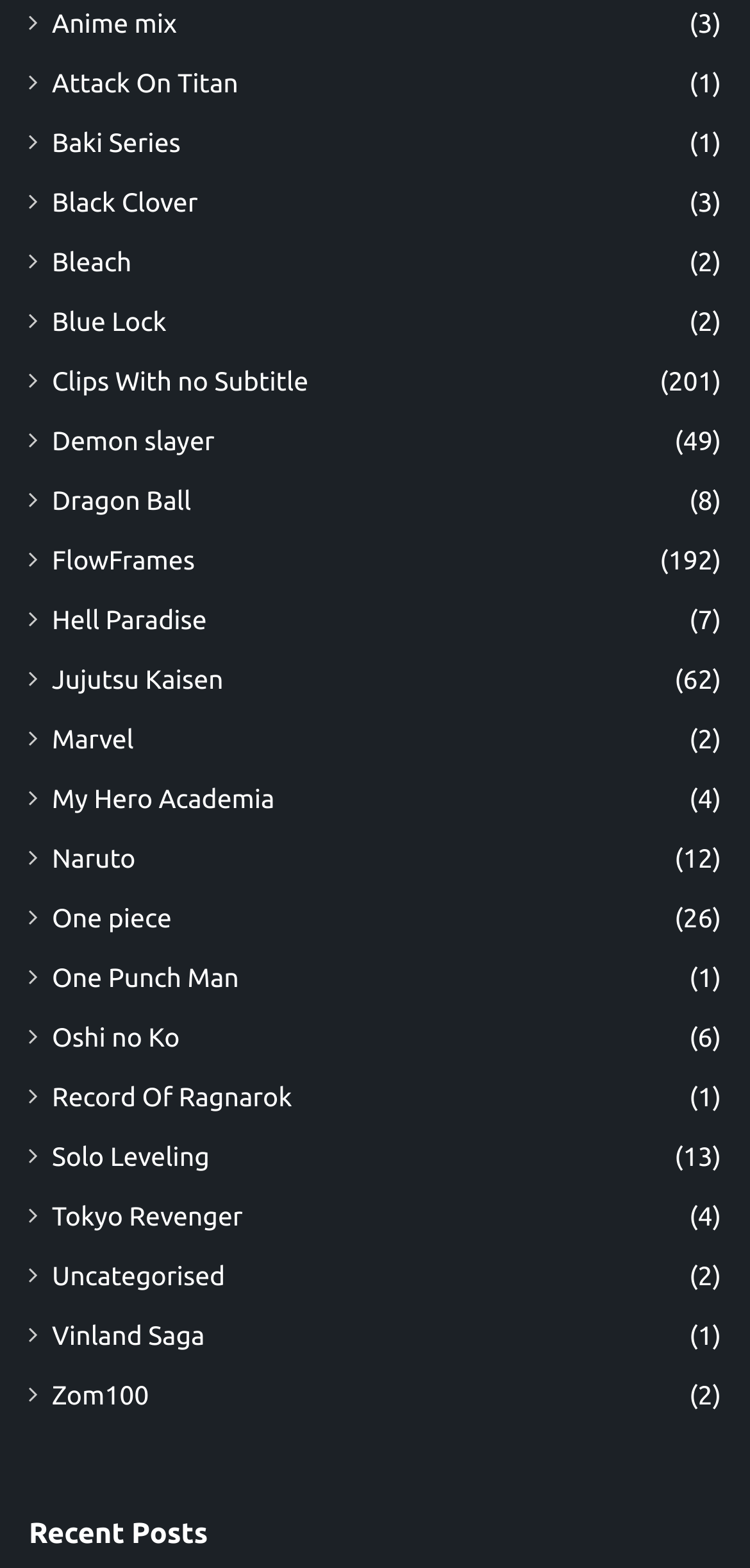Identify the bounding box coordinates for the region of the element that should be clicked to carry out the instruction: "View Attack On Titan". The bounding box coordinates should be four float numbers between 0 and 1, i.e., [left, top, right, bottom].

[0.069, 0.041, 0.318, 0.067]